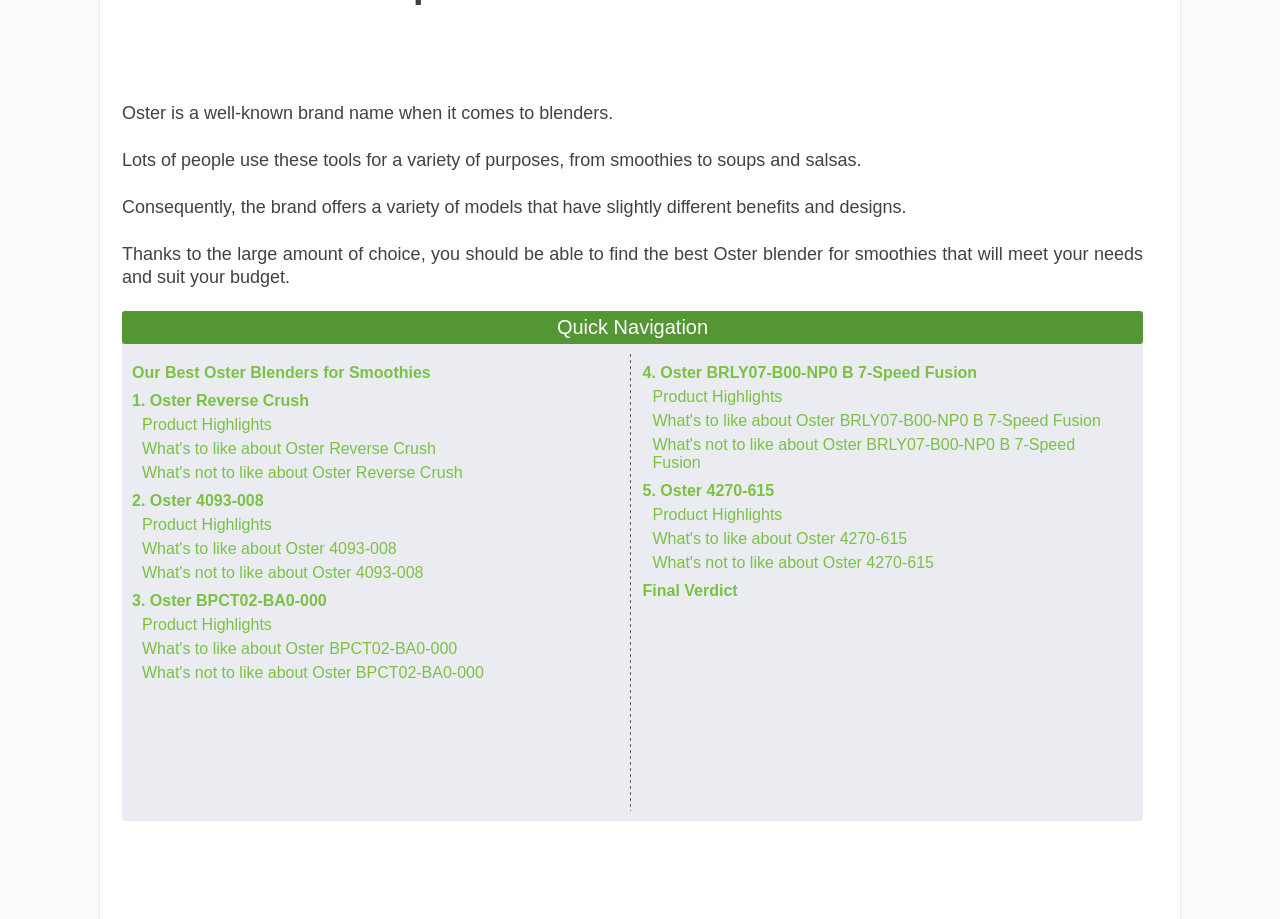Determine the coordinates of the bounding box for the clickable area needed to execute this instruction: "Check 'Final Verdict'".

[0.502, 0.634, 0.576, 0.652]